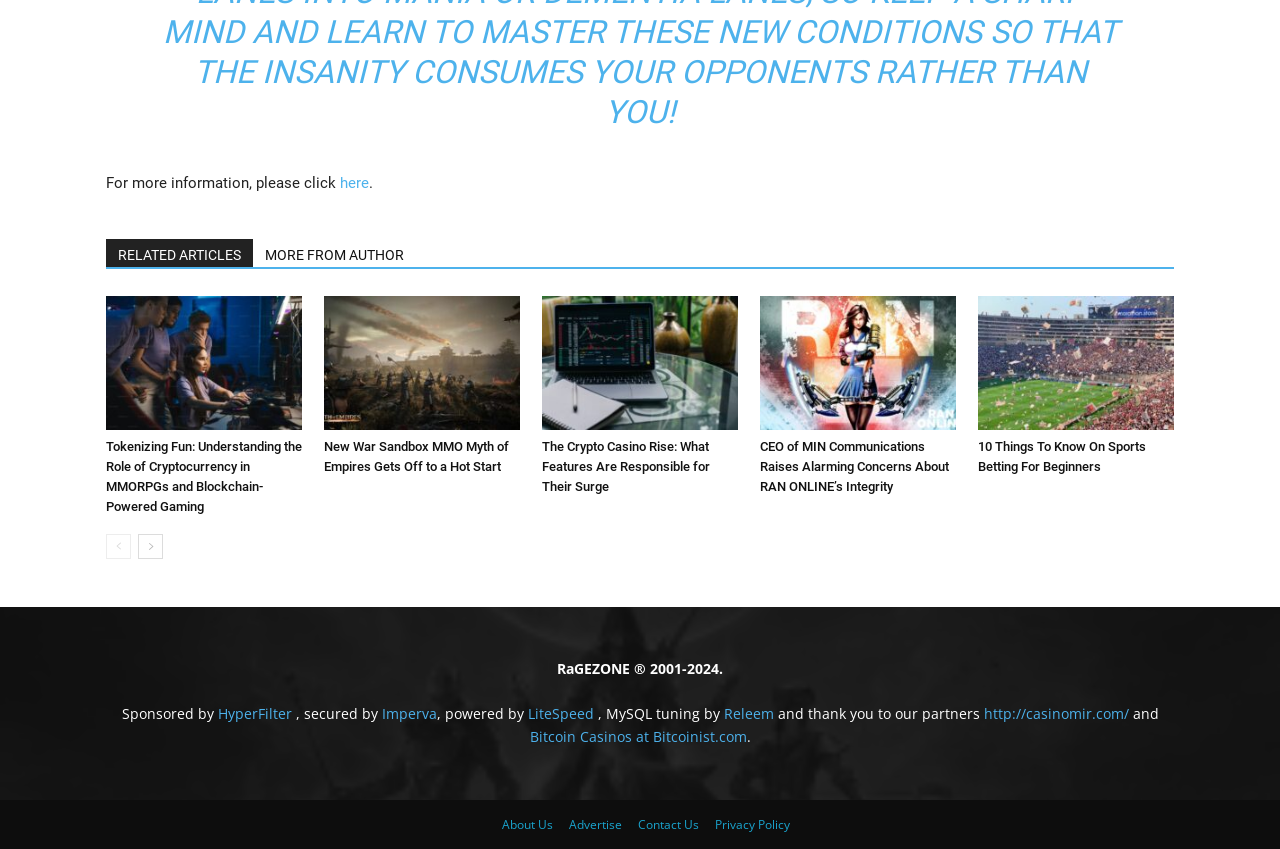Respond to the question below with a concise word or phrase:
How many navigation links are available at the bottom of the page?

4